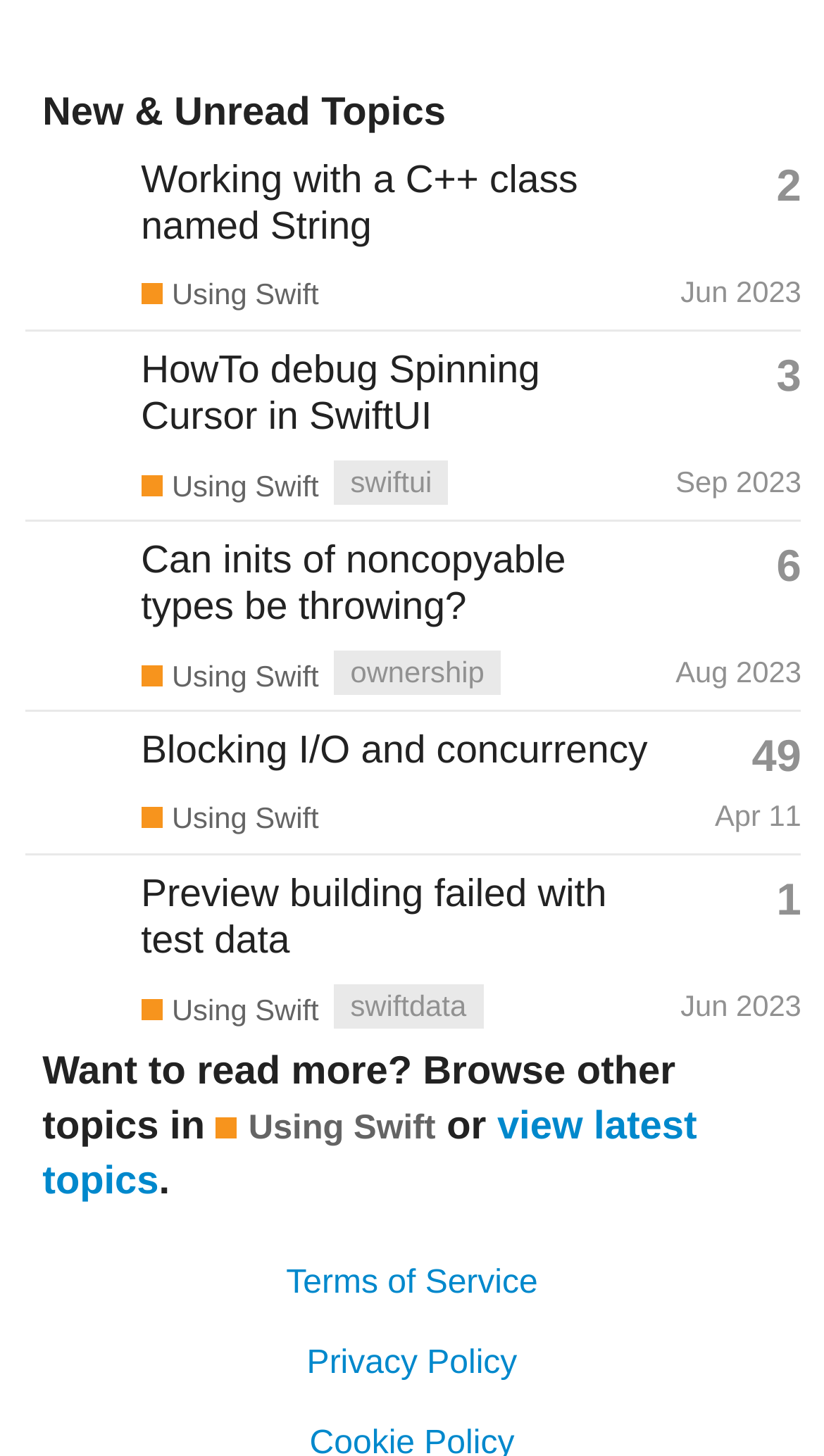Indicate the bounding box coordinates of the element that must be clicked to execute the instruction: "View latest topics". The coordinates should be given as four float numbers between 0 and 1, i.e., [left, top, right, bottom].

[0.051, 0.758, 0.846, 0.826]